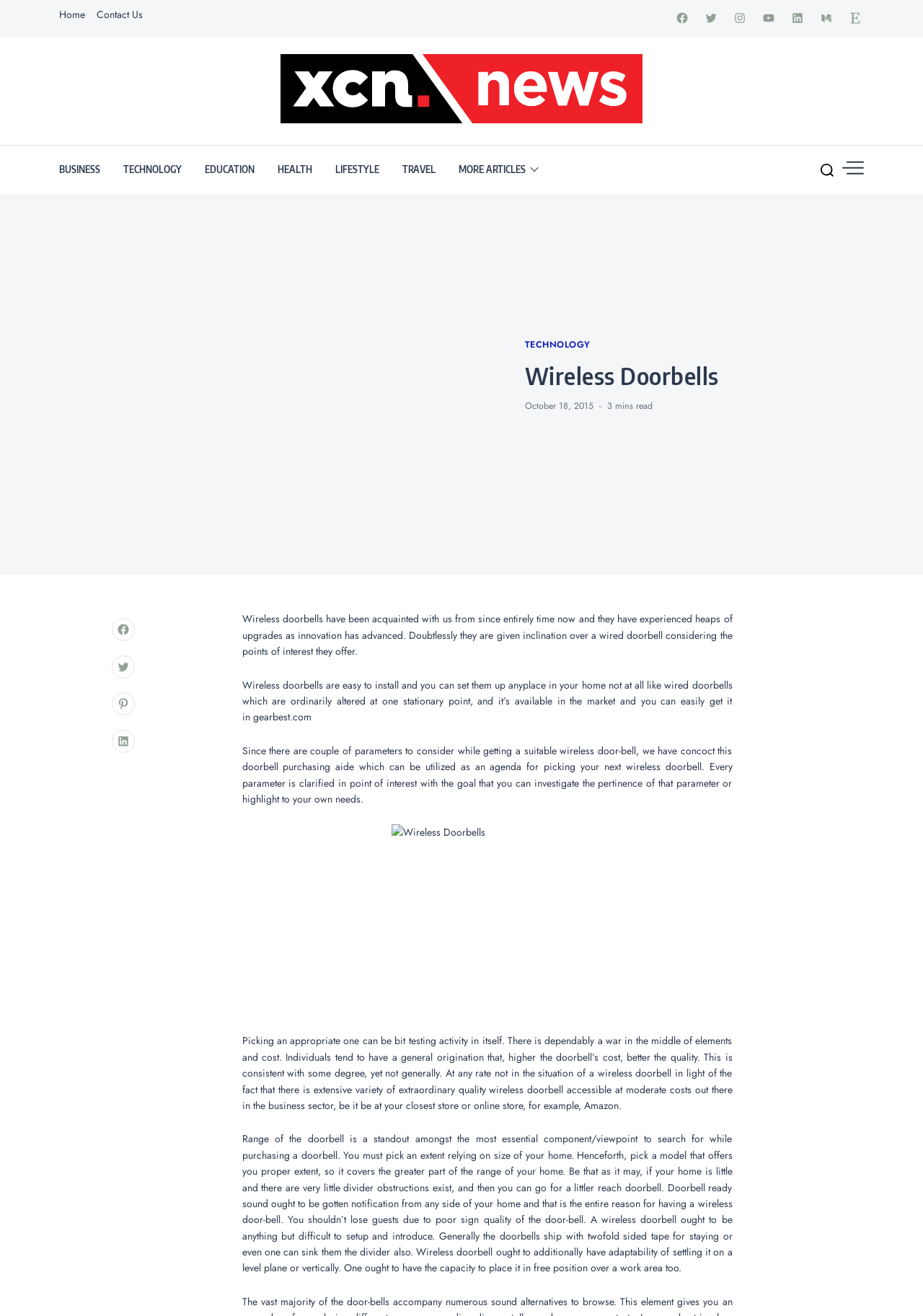Identify the bounding box coordinates of the area you need to click to perform the following instruction: "Check the date of the article".

[0.569, 0.304, 0.643, 0.314]